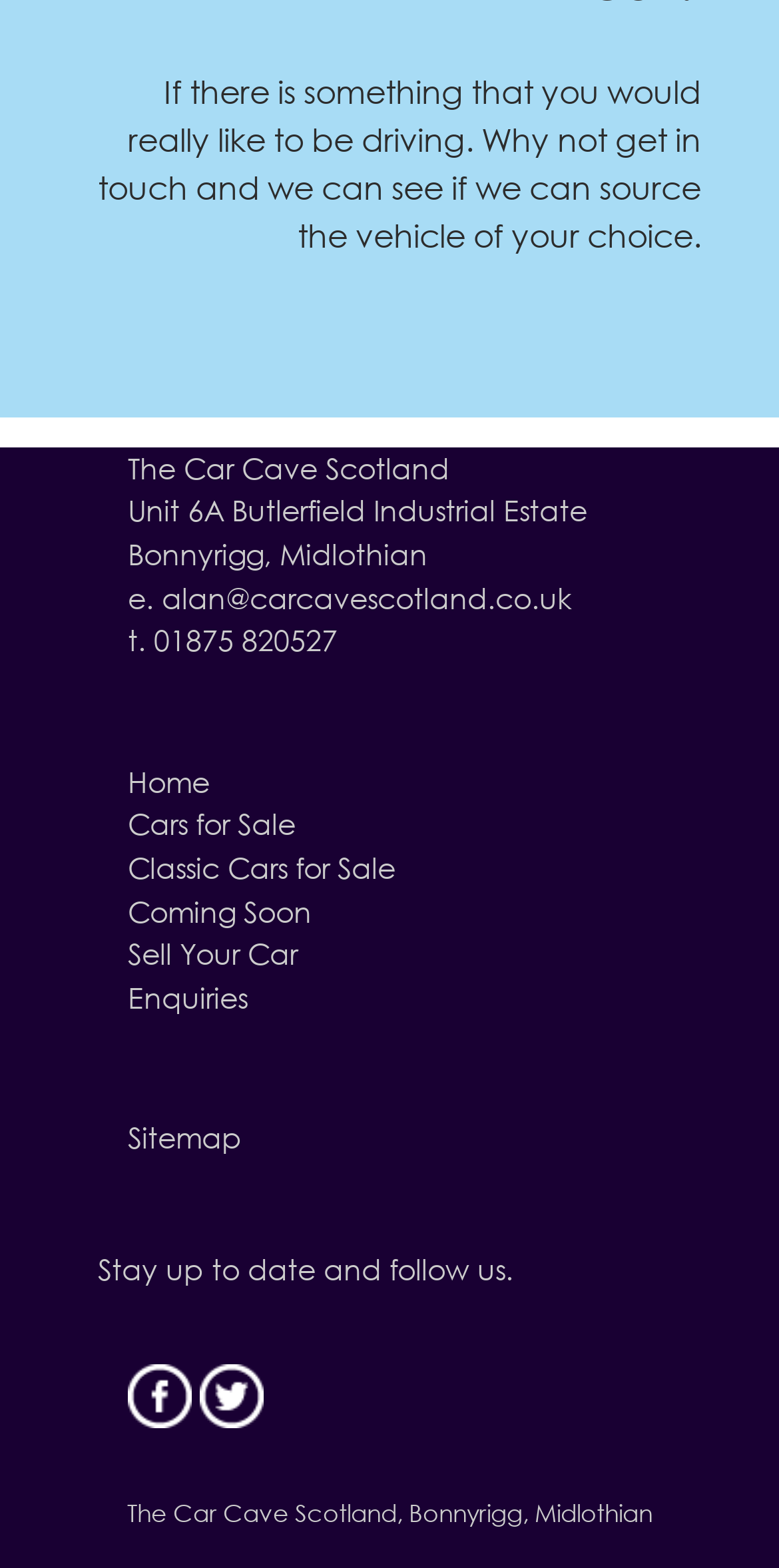What is the contact email?
Using the image provided, answer with just one word or phrase.

alan@carcavescotland.co.uk